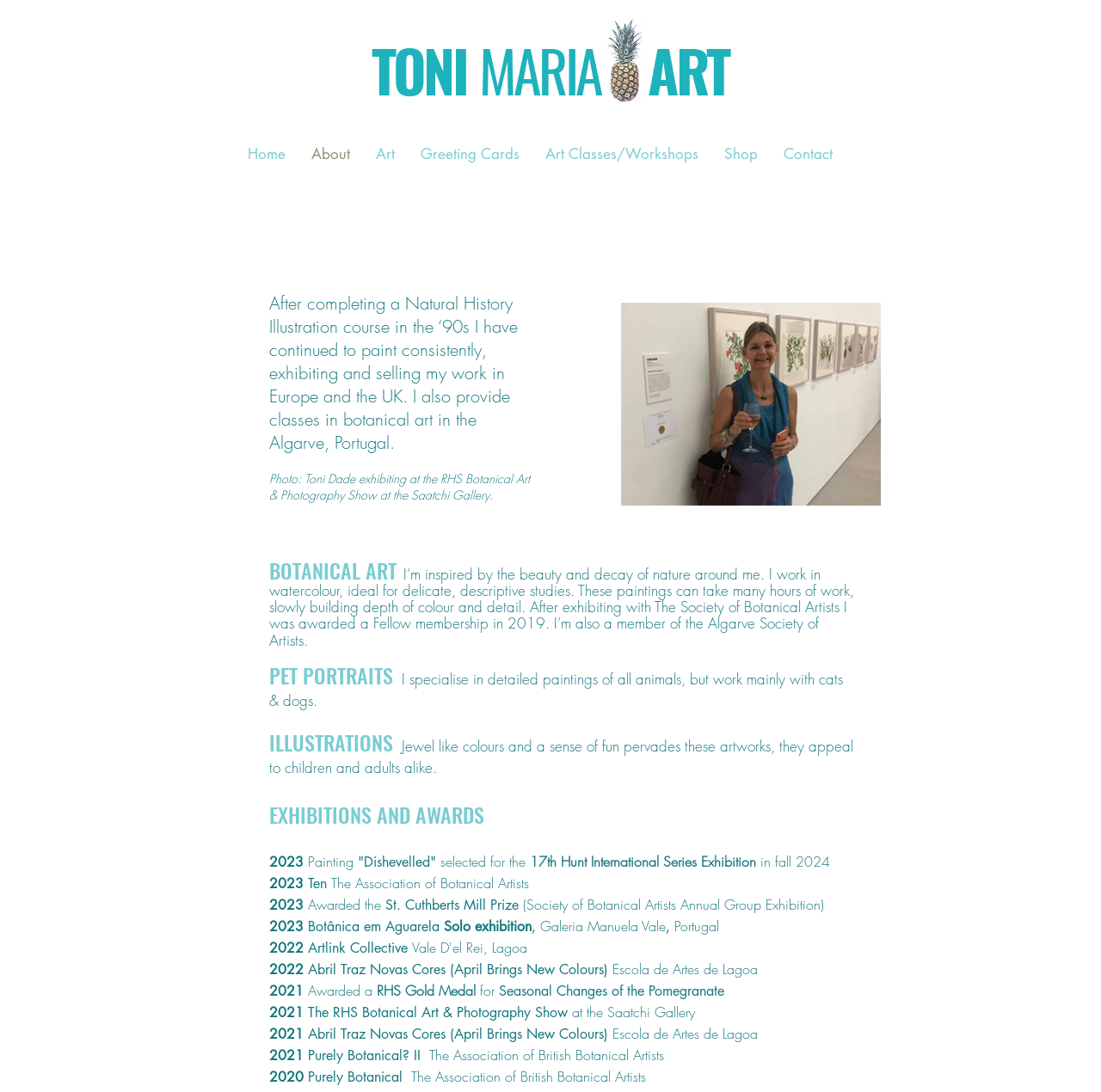Provide a single word or phrase to answer the given question: 
What type of art does the artist specialize in?

Botanical art